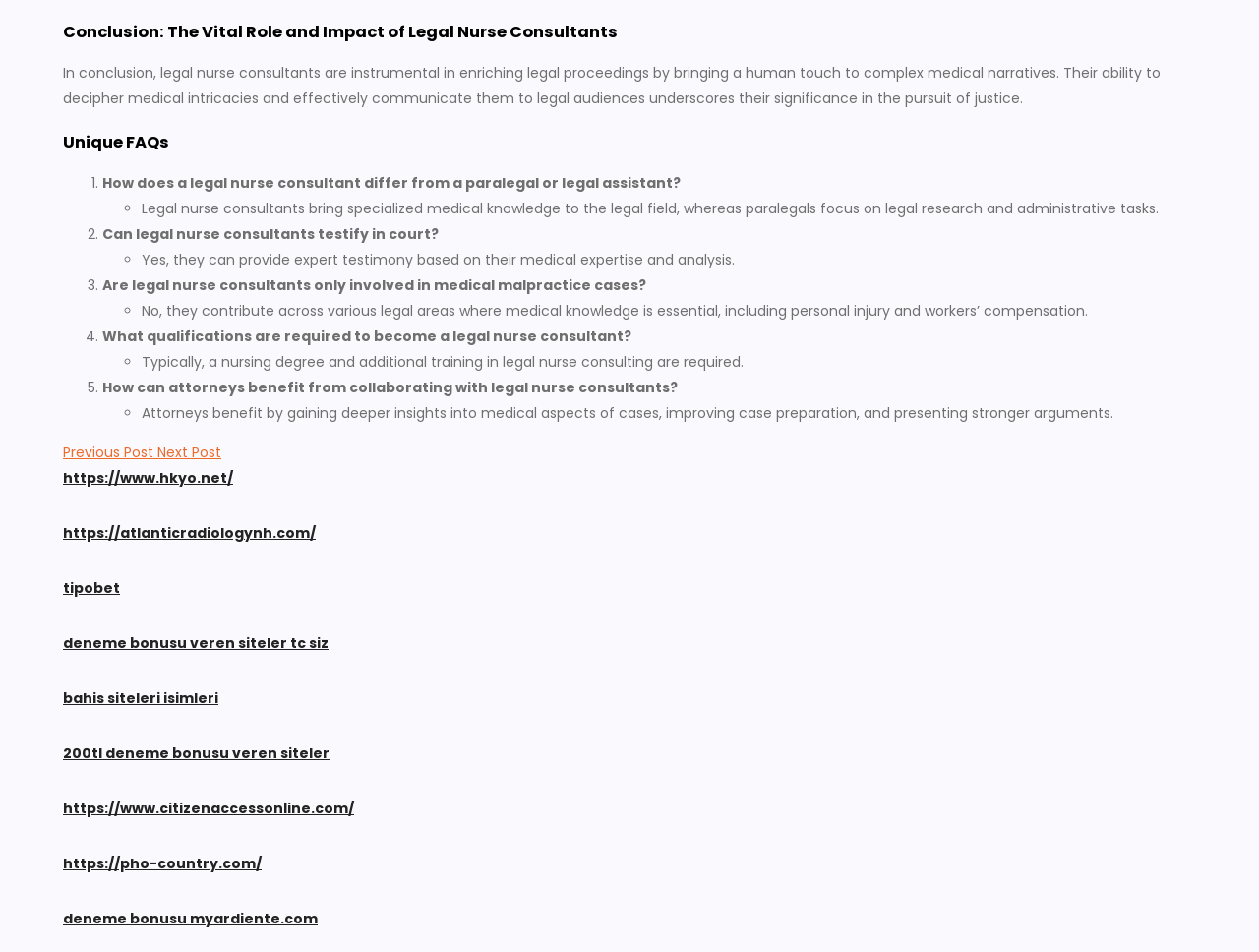Respond to the following question with a brief word or phrase:
What is required to become a legal nurse consultant?

nursing degree and training